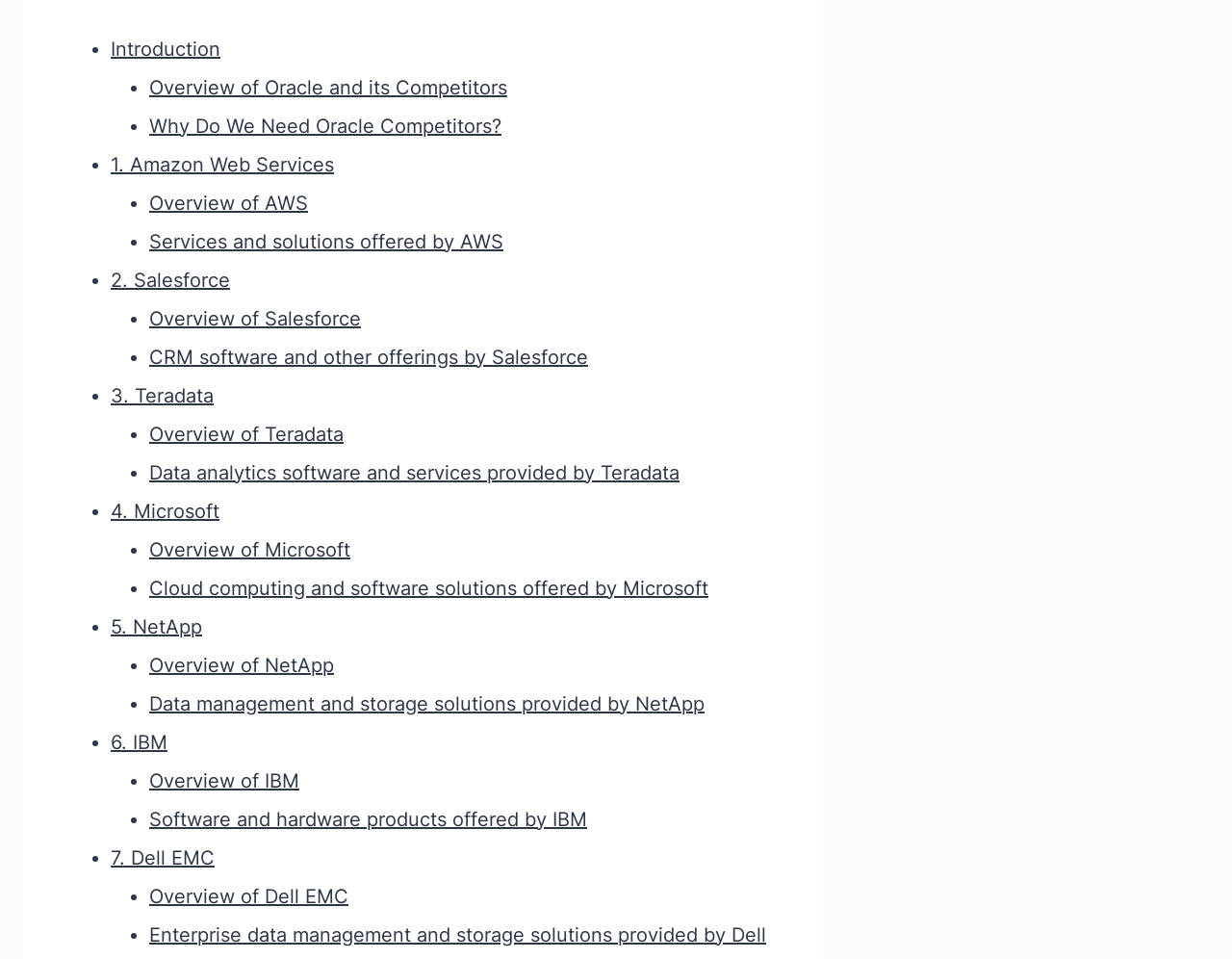Can you determine the bounding box coordinates of the area that needs to be clicked to fulfill the following instruction: "View Overview of Oracle and its Competitors"?

[0.121, 0.079, 0.412, 0.103]